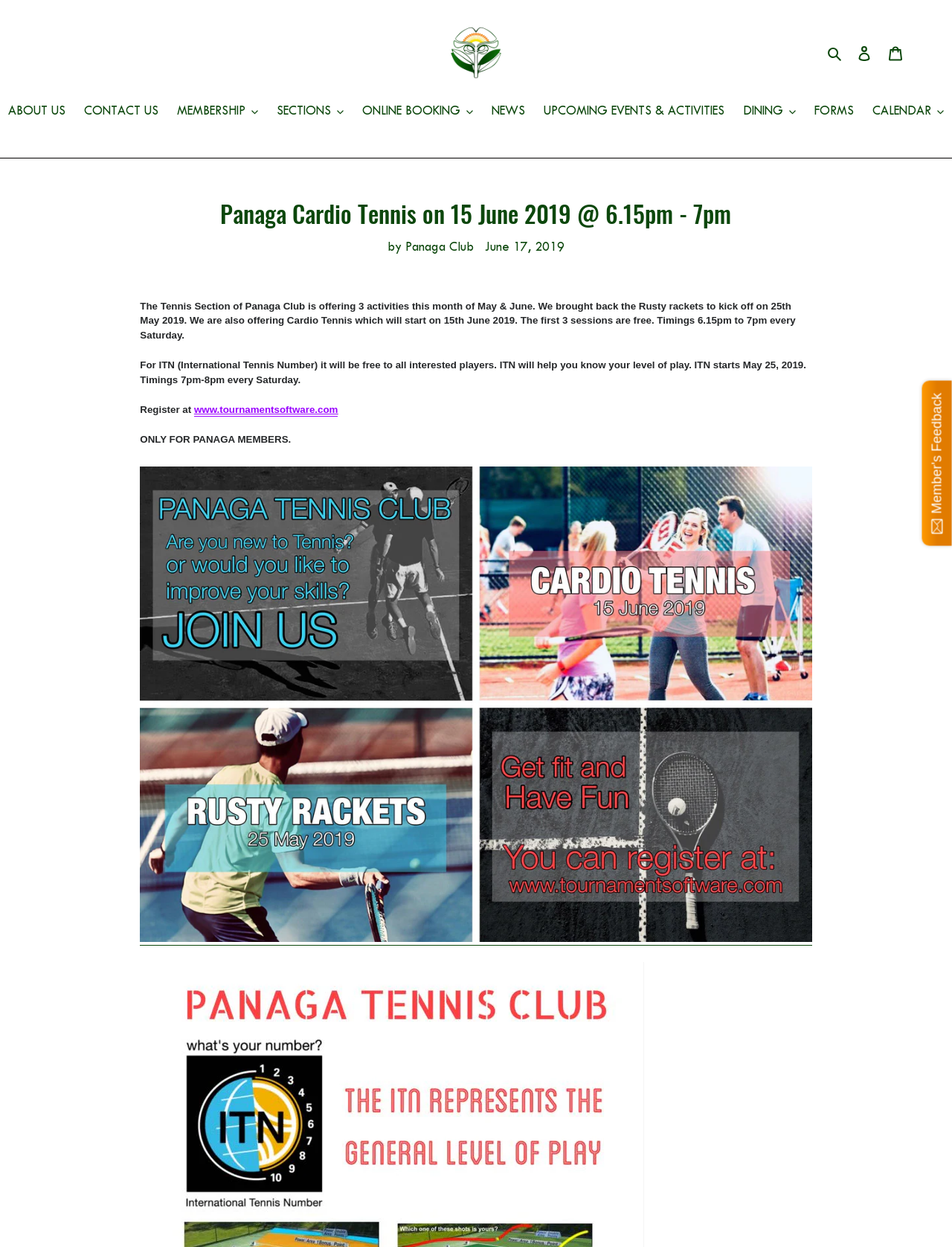What is the purpose of ITN?
Provide a detailed answer to the question, using the image to inform your response.

The purpose of ITN can be found in the main content section, where it says 'ITN will help you know your level of play'.